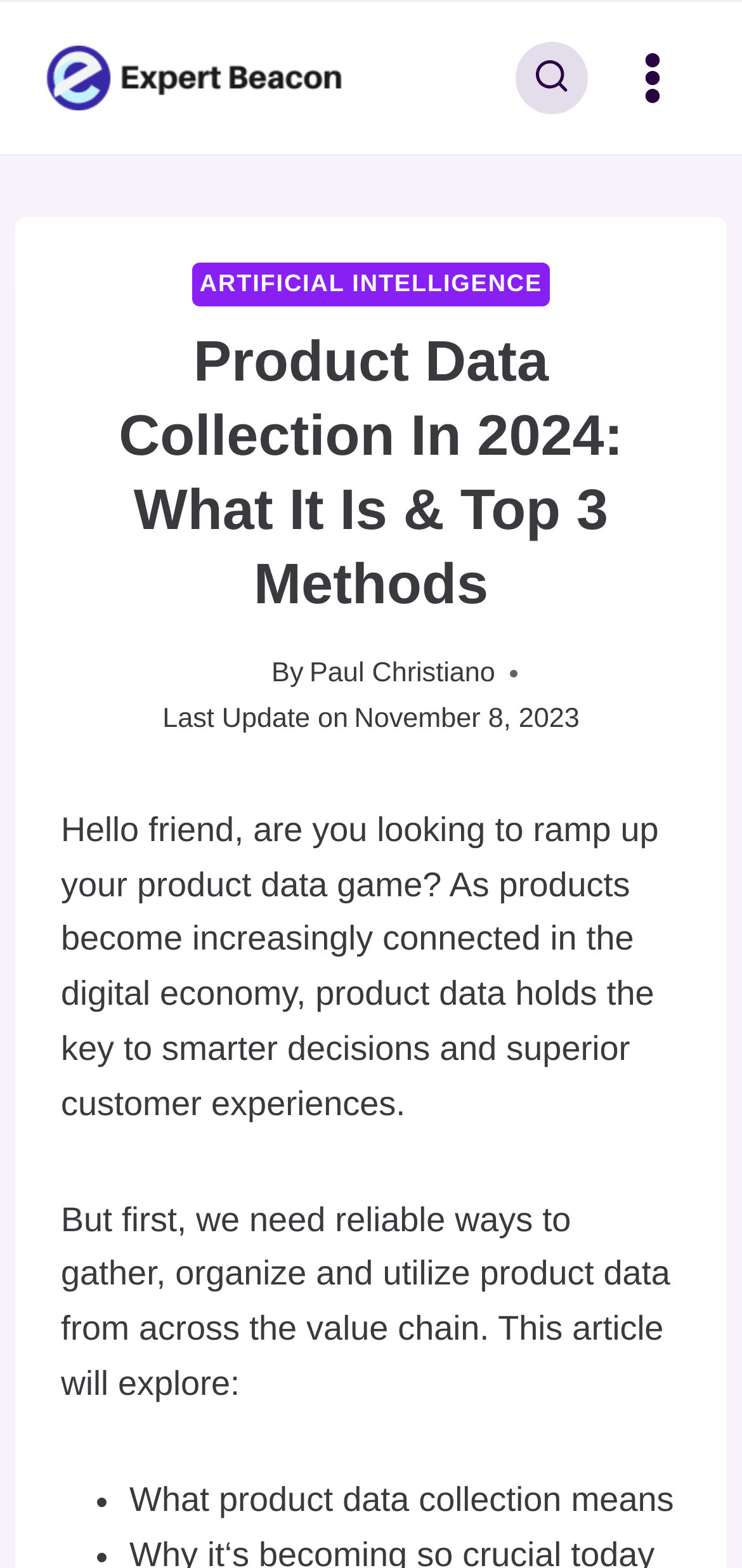Please find the bounding box coordinates (top-left x, top-left y, bottom-right x, bottom-right y) in the screenshot for the UI element described as follows: alt="logo"

[0.062, 0.03, 0.472, 0.07]